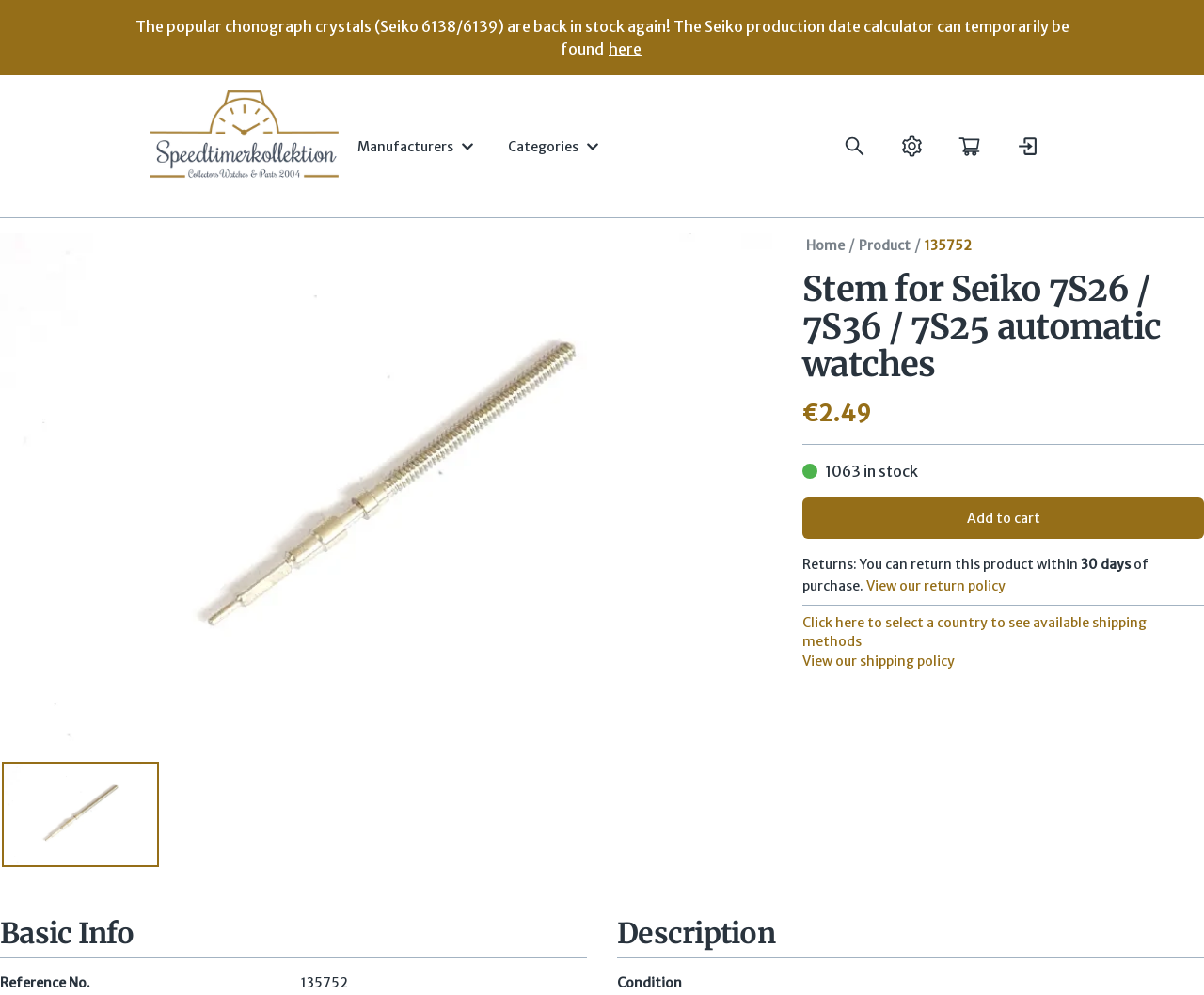What is the product being sold on this page?
Answer the question using a single word or phrase, according to the image.

Stem for Seiko watches